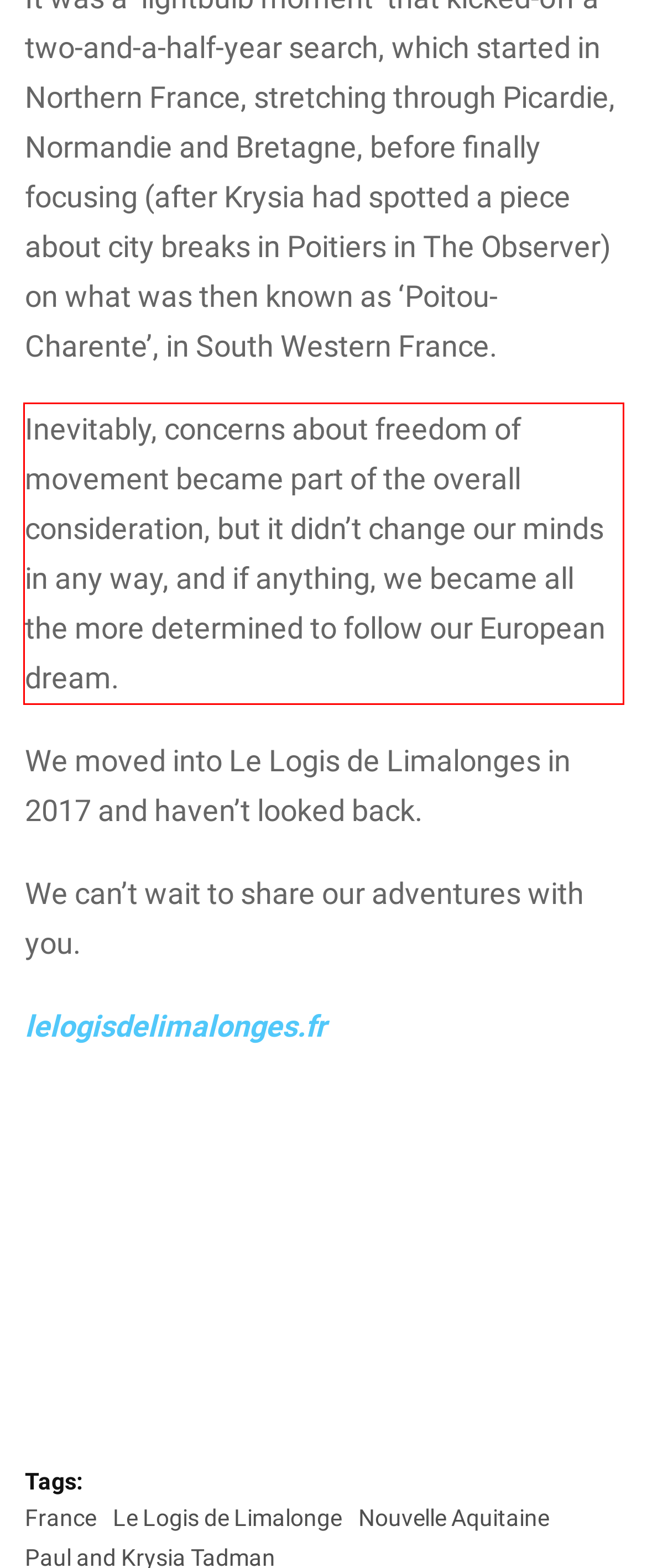Analyze the red bounding box in the provided webpage screenshot and generate the text content contained within.

Inevitably, concerns about freedom of movement became part of the overall consideration, but it didn’t change our minds in any way, and if anything, we became all the more determined to follow our European dream.